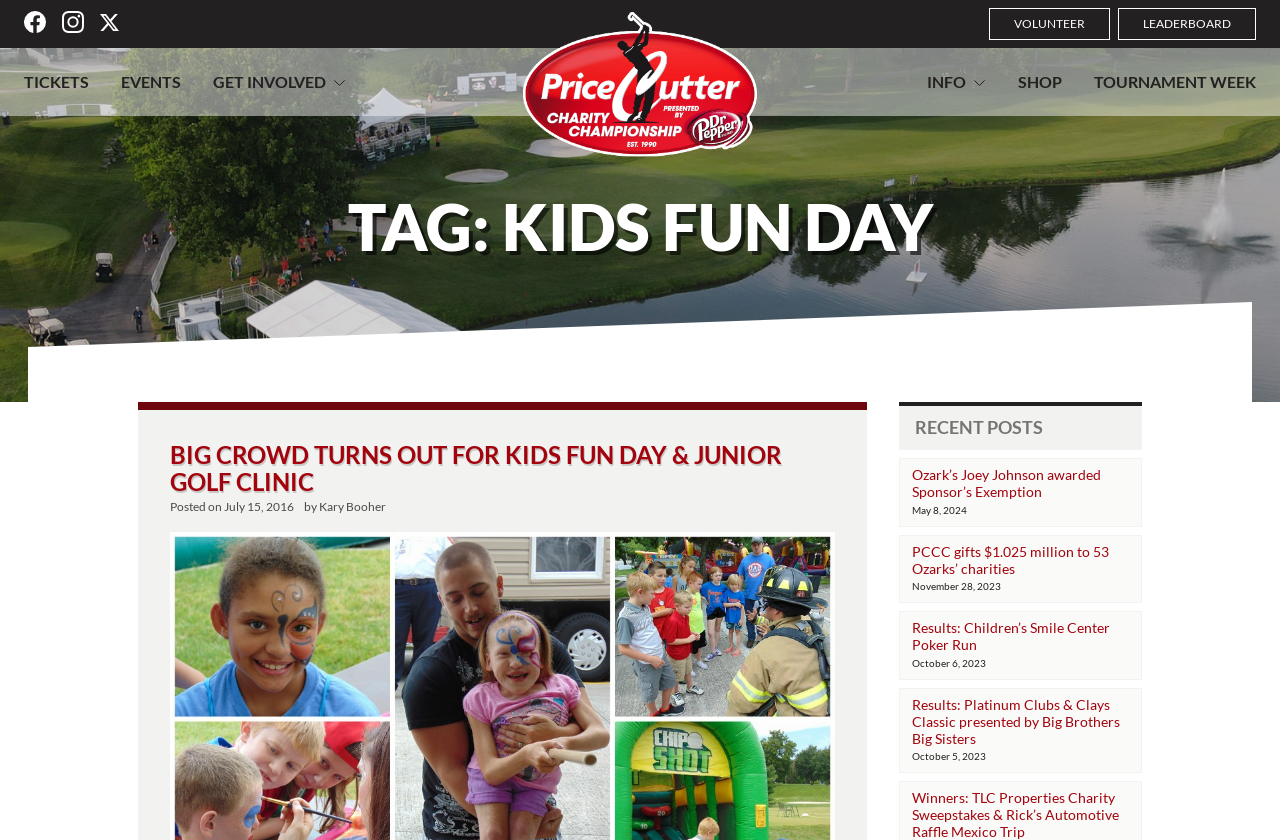Please determine and provide the text content of the webpage's heading.

TAG: KIDS FUN DAY